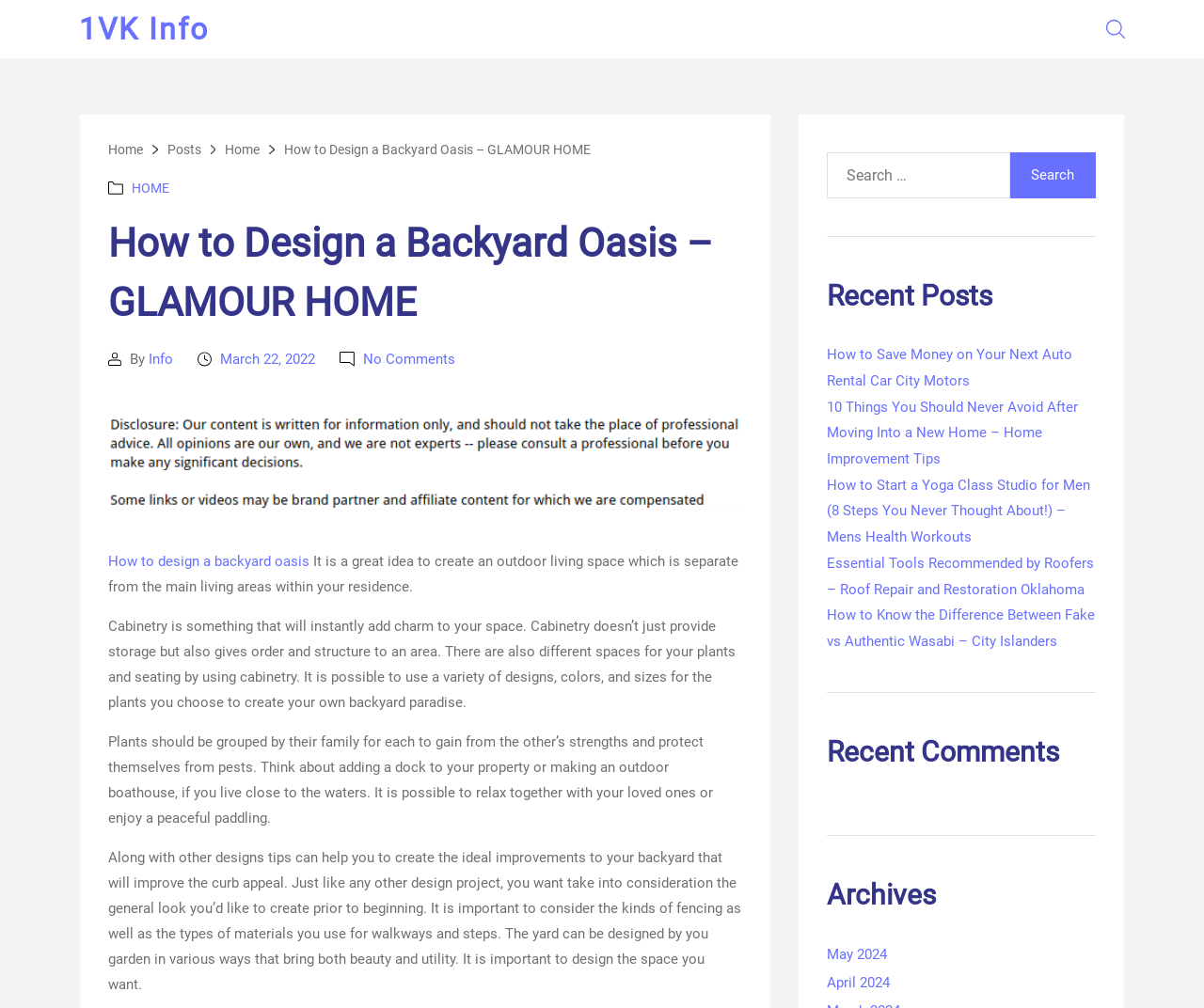Refer to the screenshot and answer the following question in detail:
What is the date of the current article?

The date of the current article can be found in the section 'Post date' which is located below the main heading. The link 'March 22, 2022' indicates the date of the article.